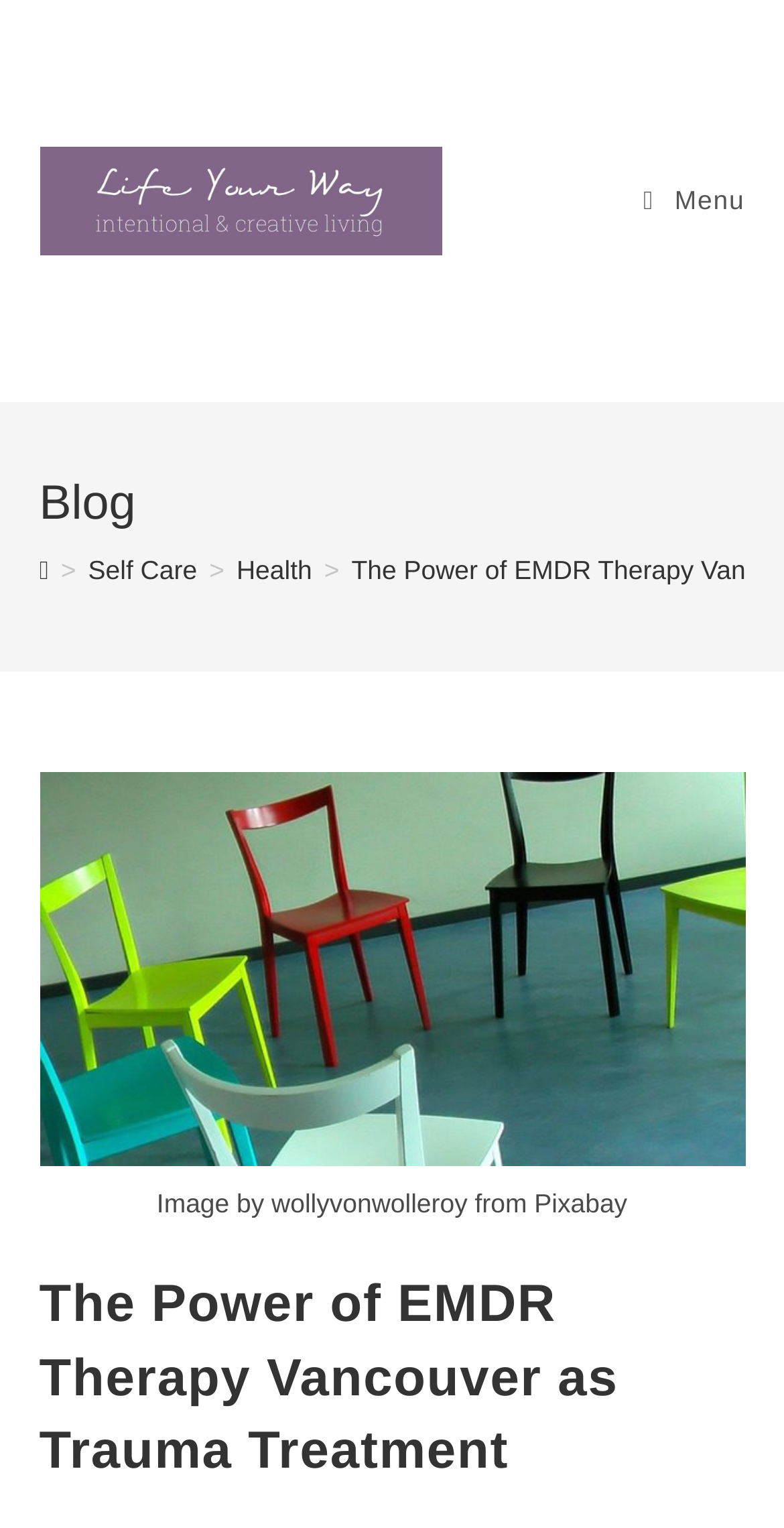Provide a thorough description of this webpage.

The webpage is about EMDR therapy, specifically its effectiveness in treating PTSD. At the top left of the page, there is a logo and a link to "Life Your Way" with an image. On the top right, there is a "Mobile Menu" link. 

Below the top section, there is a header with a "Blog" heading and a navigation section with breadcrumbs. The breadcrumbs show the current page's location, with links to "Home", "Self Care", and "Health" categories. 

The main content of the page is an article about EMDR therapy, with a large image taking up most of the page's width. The image is described as "The Power of EMDR Therapy Vancouver as Trauma Treatment" and has a caption "Image by wollyvonwolleroy from Pixabay" at the bottom right of the image.